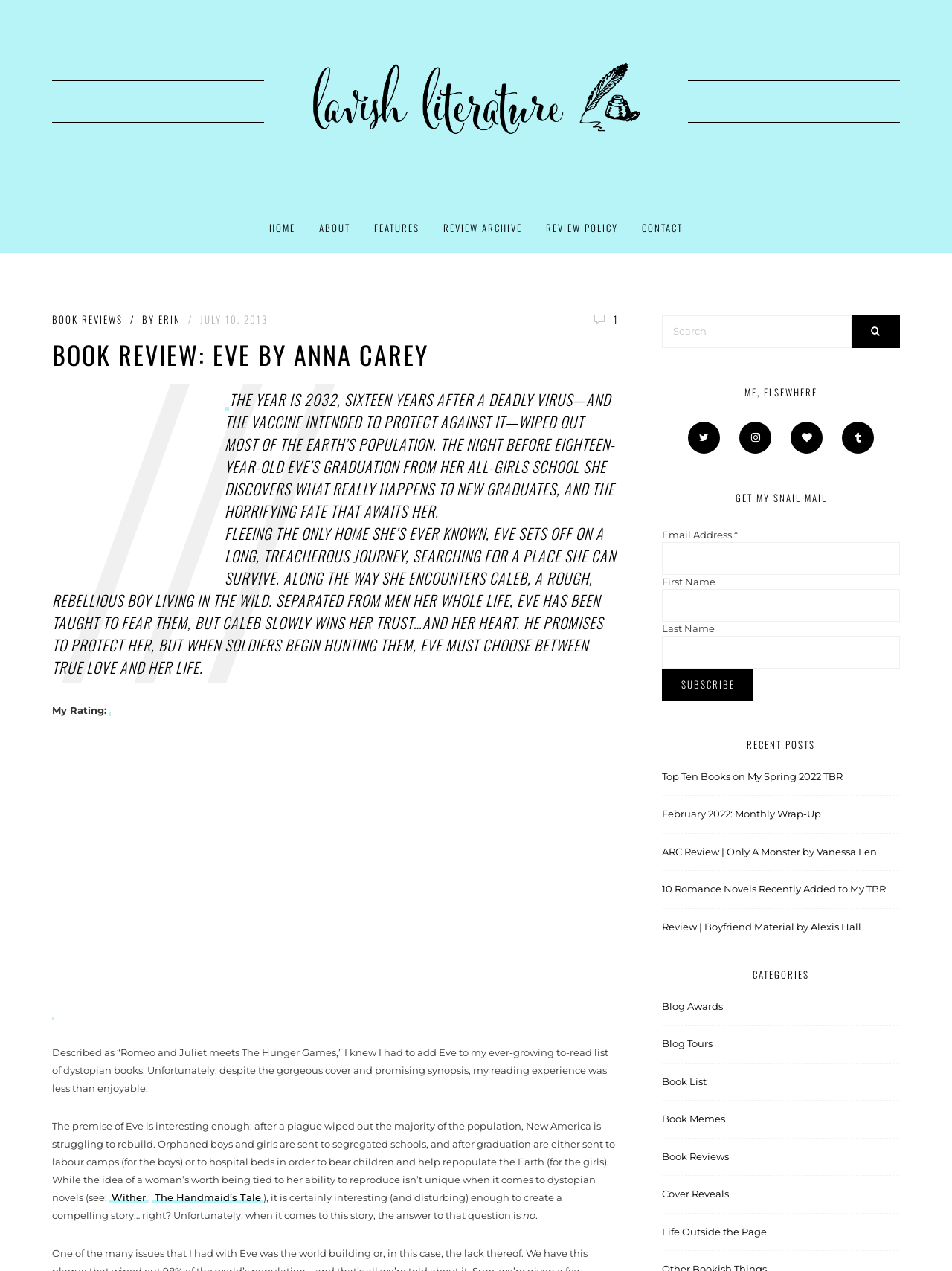Identify the bounding box coordinates of the area that should be clicked in order to complete the given instruction: "Check out the 'RECENT POSTS'". The bounding box coordinates should be four float numbers between 0 and 1, i.e., [left, top, right, bottom].

[0.695, 0.582, 0.945, 0.591]